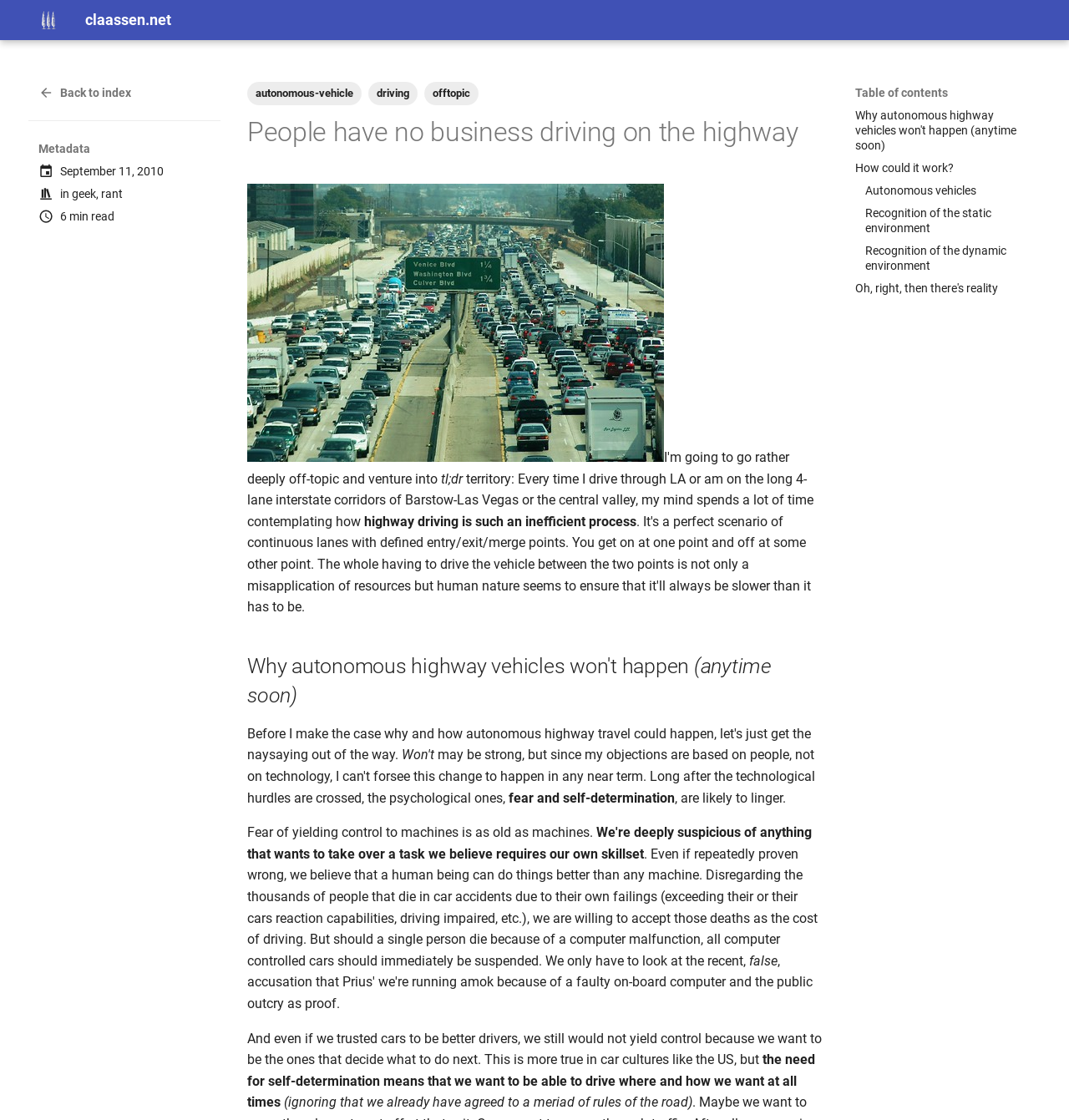What is the author's opinion on human driving?
From the screenshot, provide a brief answer in one word or phrase.

Inefficient